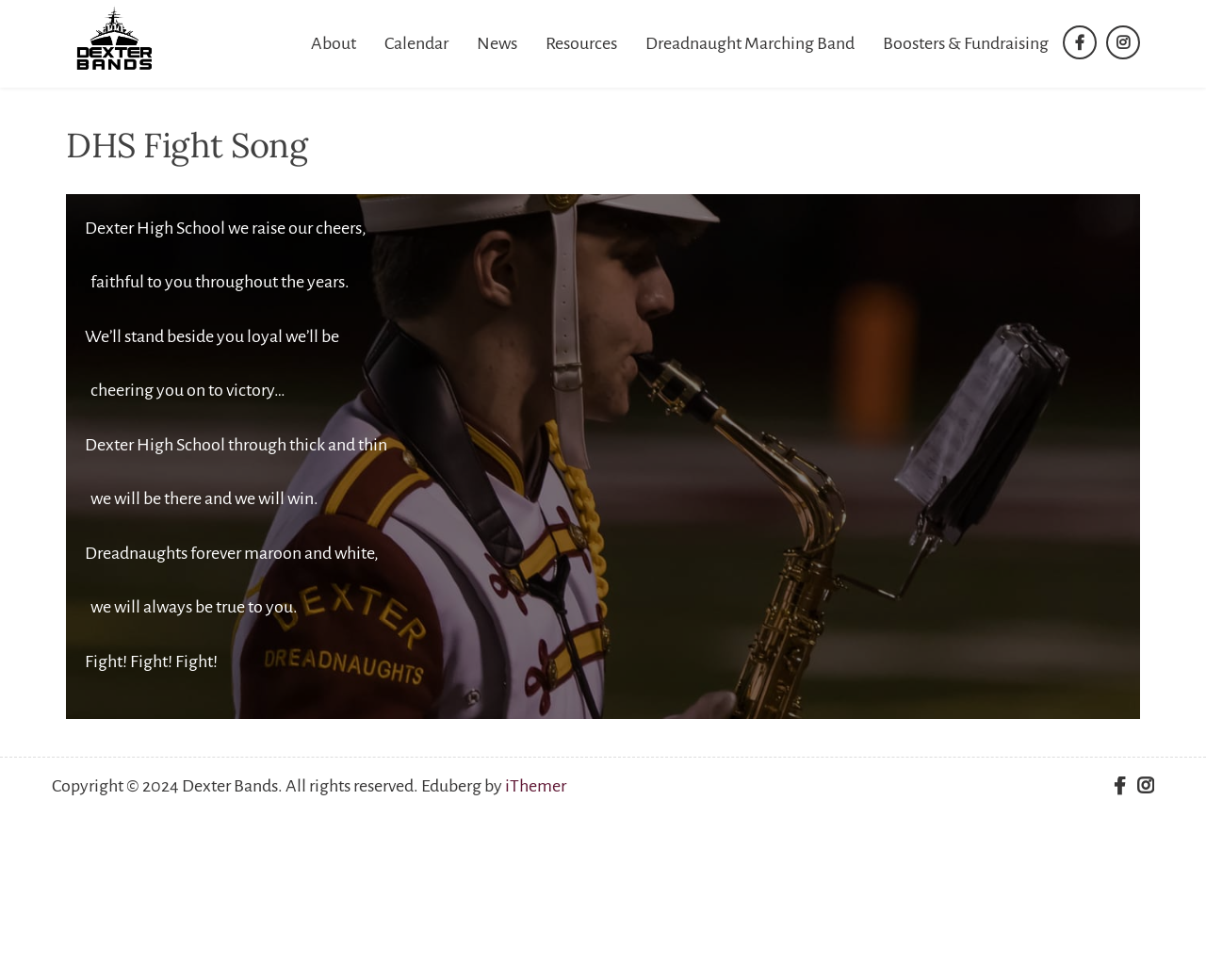Explain the contents of the webpage comprehensively.

The webpage is about the Dexter Bands, specifically the DHS Fight Song. At the top left, there is a logo image of "Dexter Bands" with a link to the same name. Below the logo, there is a navigation menu with several links, including "About", "Trips", "Calendar", "News", "Resources", and more. These links are arranged horizontally and are evenly spaced.

On the main content area, there is a large header that reads "DHS Fight Song" in bold font. Below the header, the fight song lyrics are displayed in a series of paragraphs. The lyrics are arranged vertically, with each line separated by a small gap.

To the right of the navigation menu, there are more links related to the band, including "Dreadnaught Marching Band", "DHS Band Camp", and "Marching Show 2023". These links are also arranged vertically.

At the bottom of the page, there is a footer section with copyright information, a link to "iThemer", and social media links to Facebook and Instagram. The social media links are represented by their respective icons.